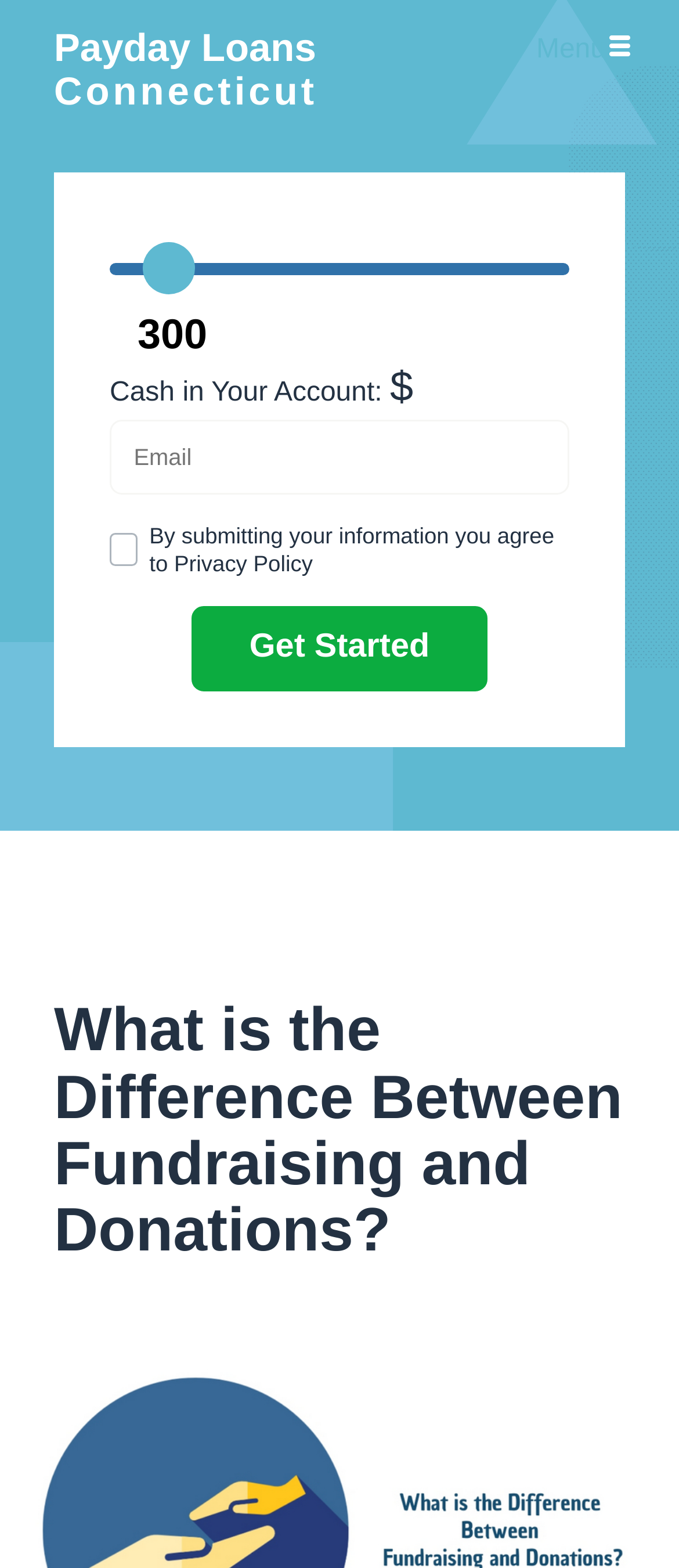Provide the text content of the webpage's main heading.

What is the Difference Between Fundraising and Donations?